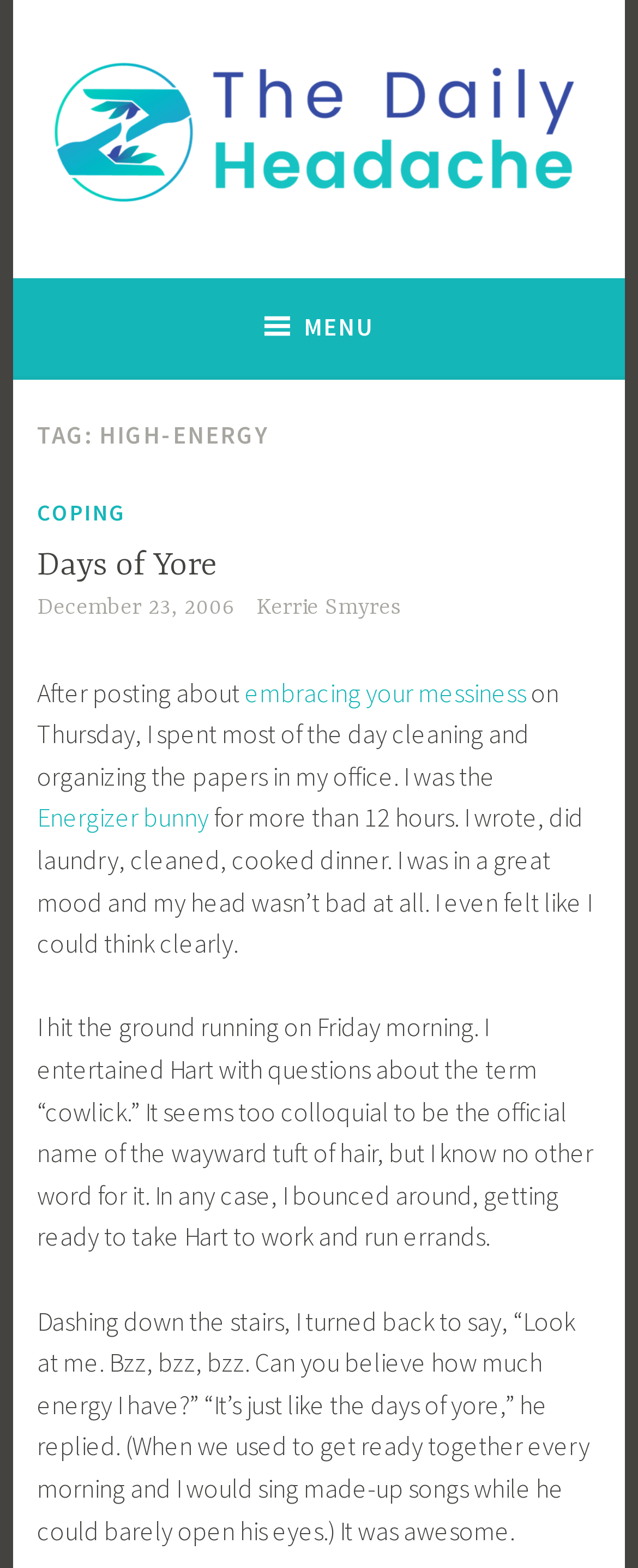What is the blogger's mood in the blog post?
Answer the question using a single word or phrase, according to the image.

Great